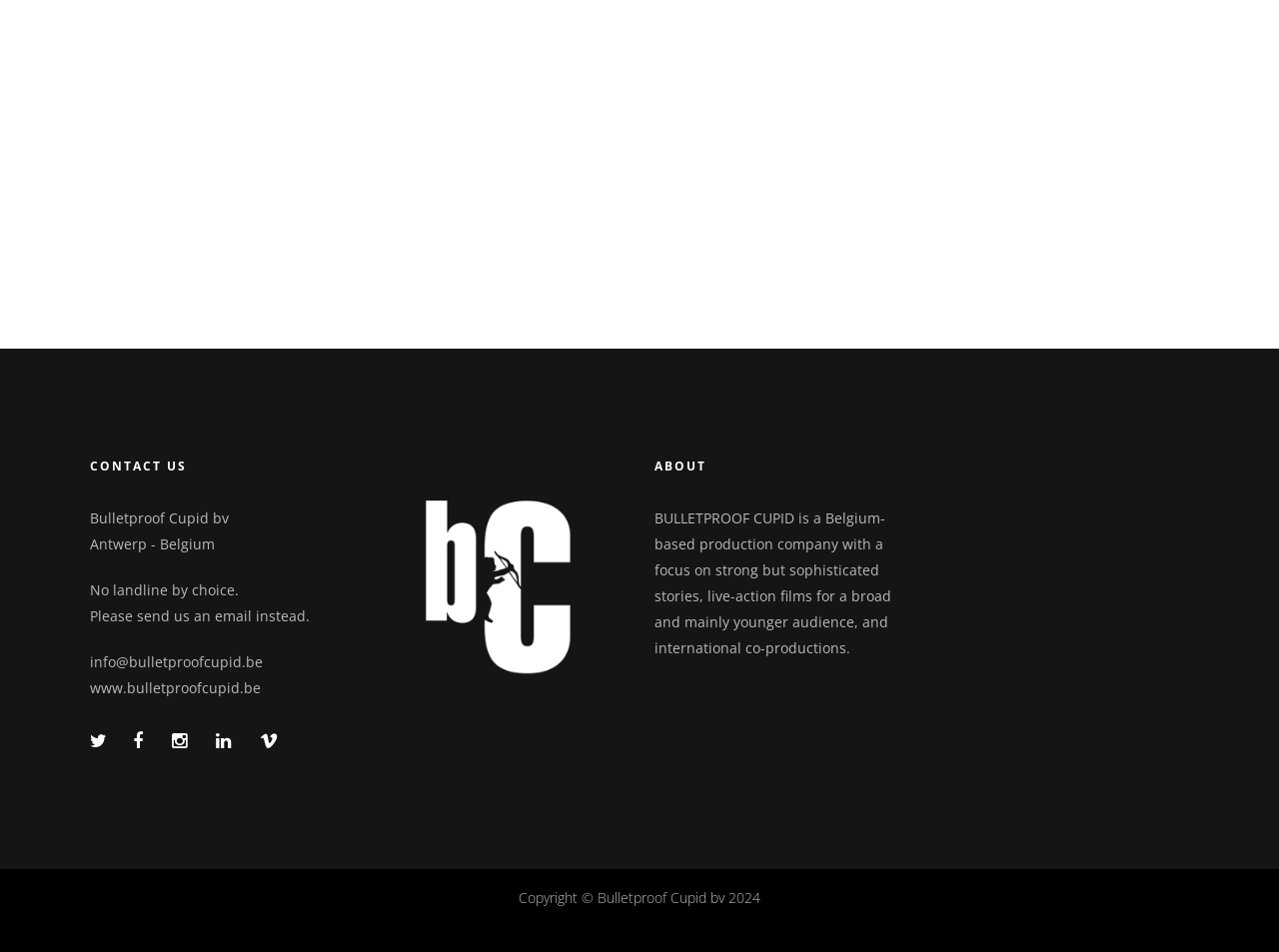Bounding box coordinates are given in the format (top-left x, top-left y, bottom-right x, bottom-right y). All values should be floating point numbers between 0 and 1. Provide the bounding box coordinate for the UI element described as: info@bulletproofcupid.be

[0.07, 0.685, 0.205, 0.705]